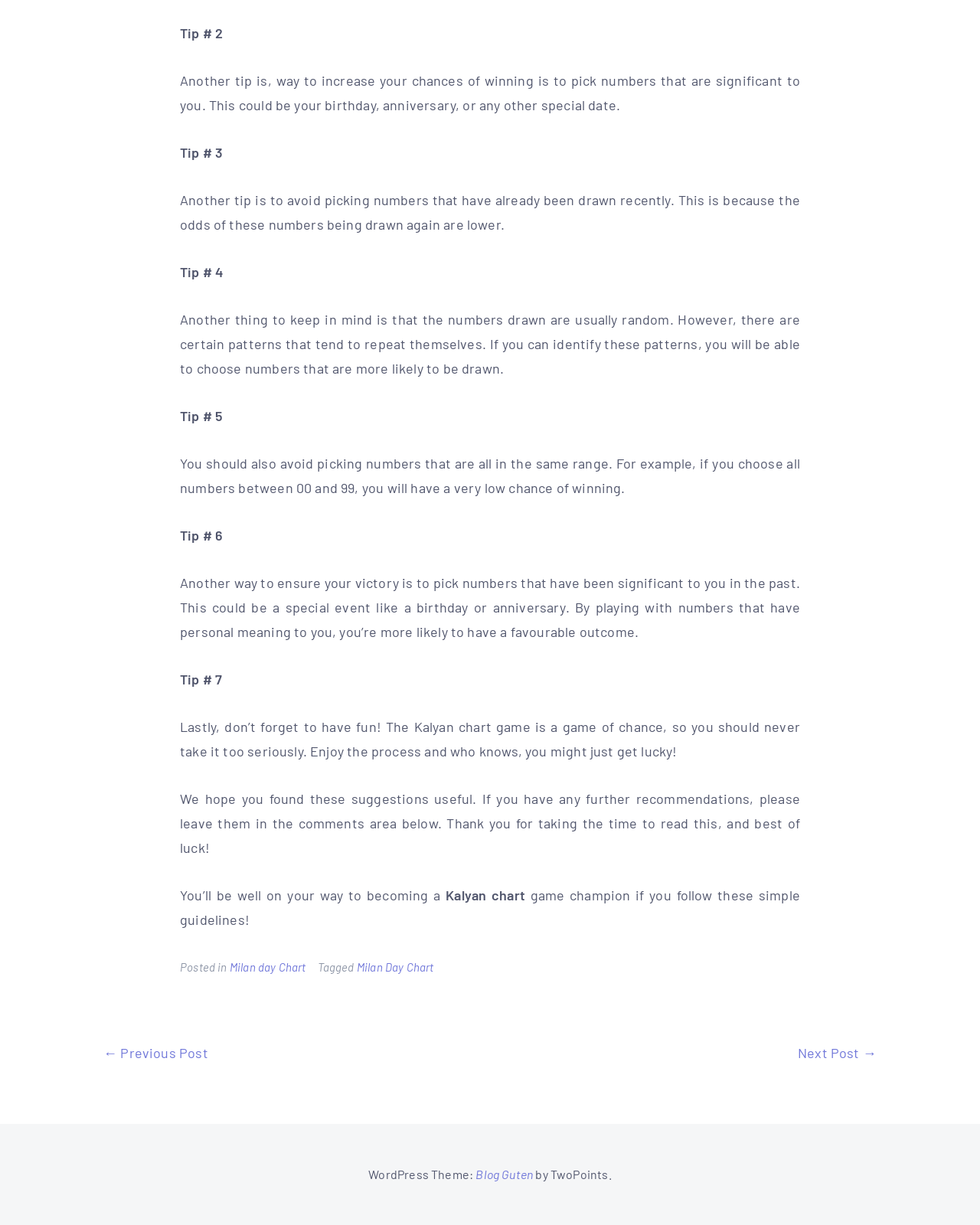Give a concise answer using only one word or phrase for this question:
What is the purpose of the Kalyan chart game?

Game of chance